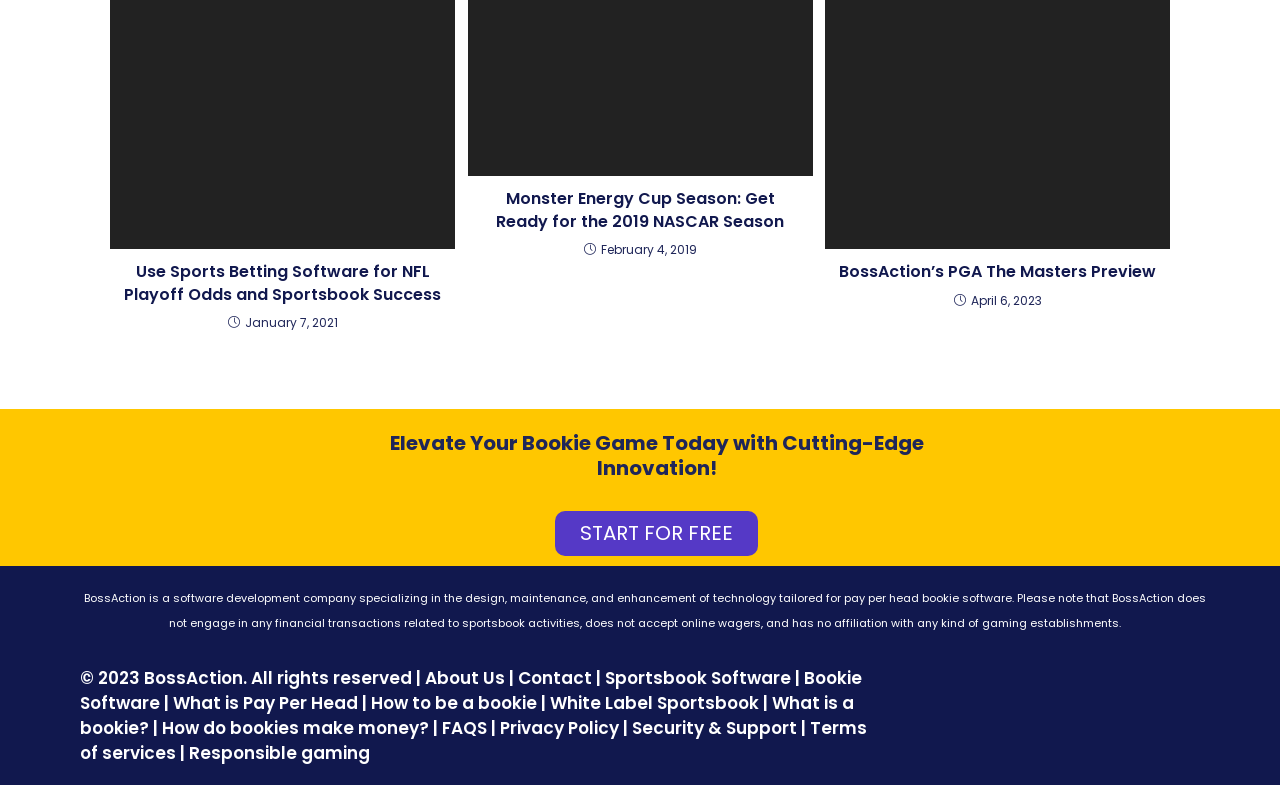Identify the bounding box coordinates for the UI element mentioned here: "Responsible gaming". Provide the coordinates as four float values between 0 and 1, i.e., [left, top, right, bottom].

[0.148, 0.943, 0.289, 0.974]